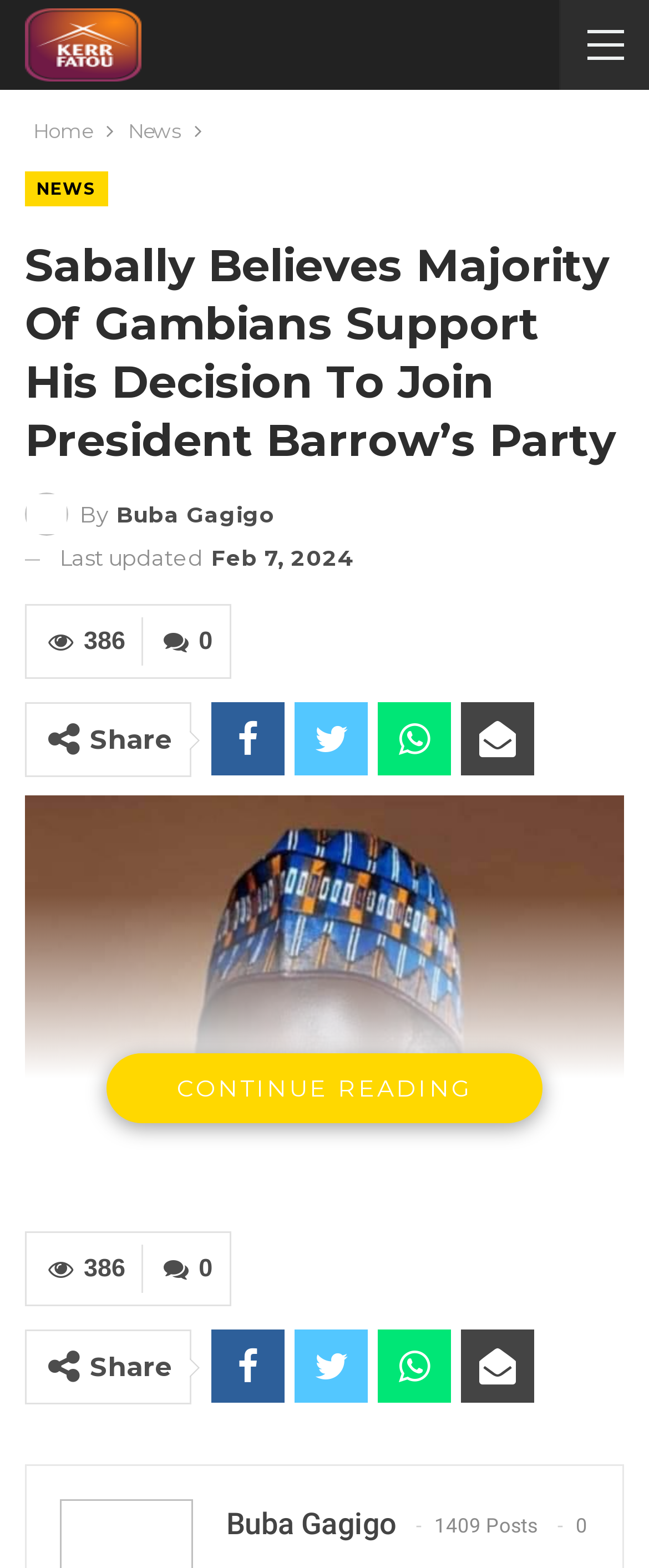Please provide a detailed answer to the question below by examining the image:
What is the party that Momodou Sabally joined?

I found the party's name by reading the article's title 'Sabally Believes Majority Of Gambians Support His Decision To Join President Barrow’s Party'.